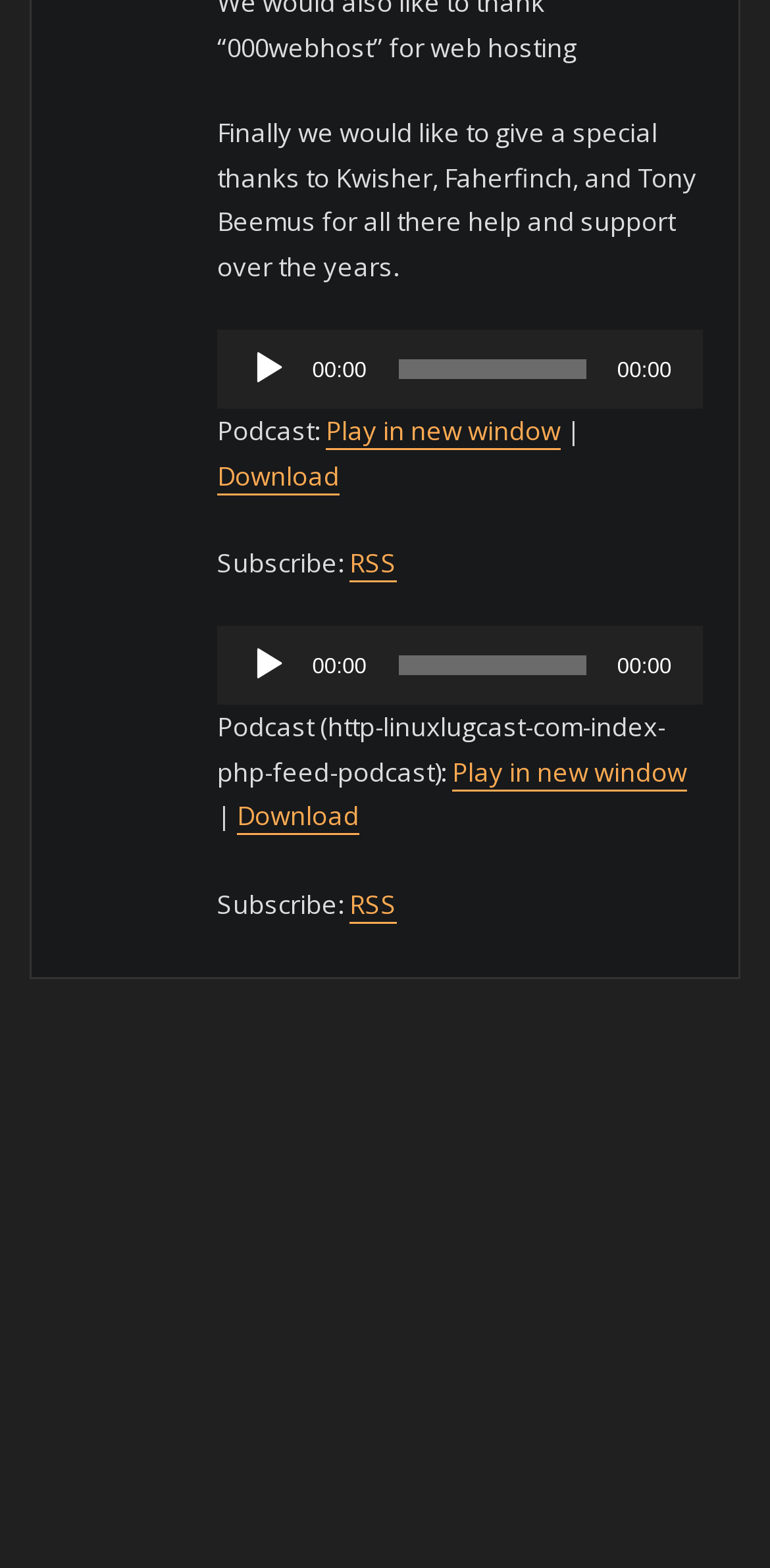Find the bounding box of the UI element described as: "Play in new window". The bounding box coordinates should be given as four float values between 0 and 1, i.e., [left, top, right, bottom].

[0.423, 0.263, 0.729, 0.286]